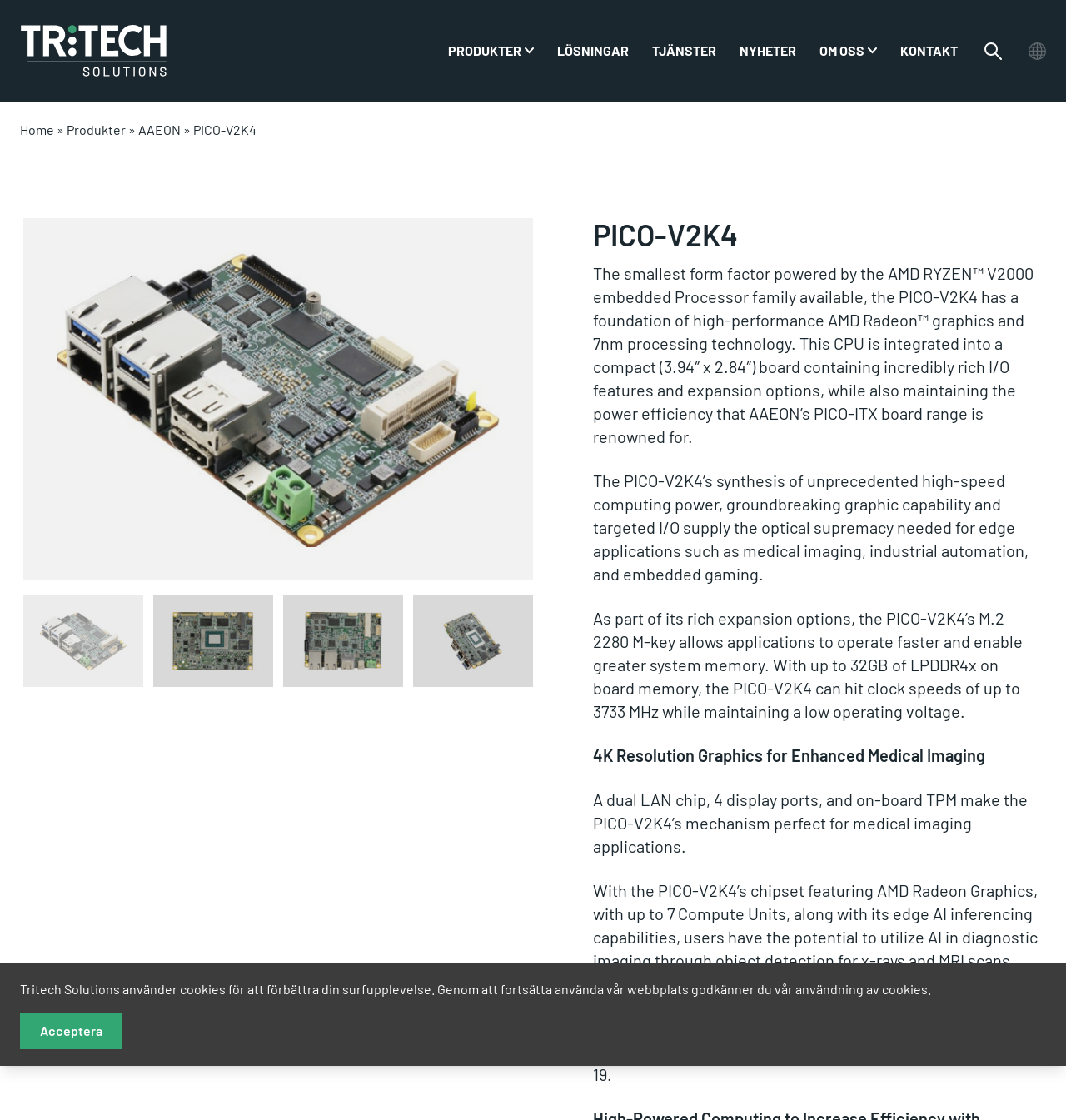Pinpoint the bounding box coordinates of the clickable element to carry out the following instruction: "View the 'PICO-V2K4' product details."

[0.556, 0.195, 0.979, 0.225]